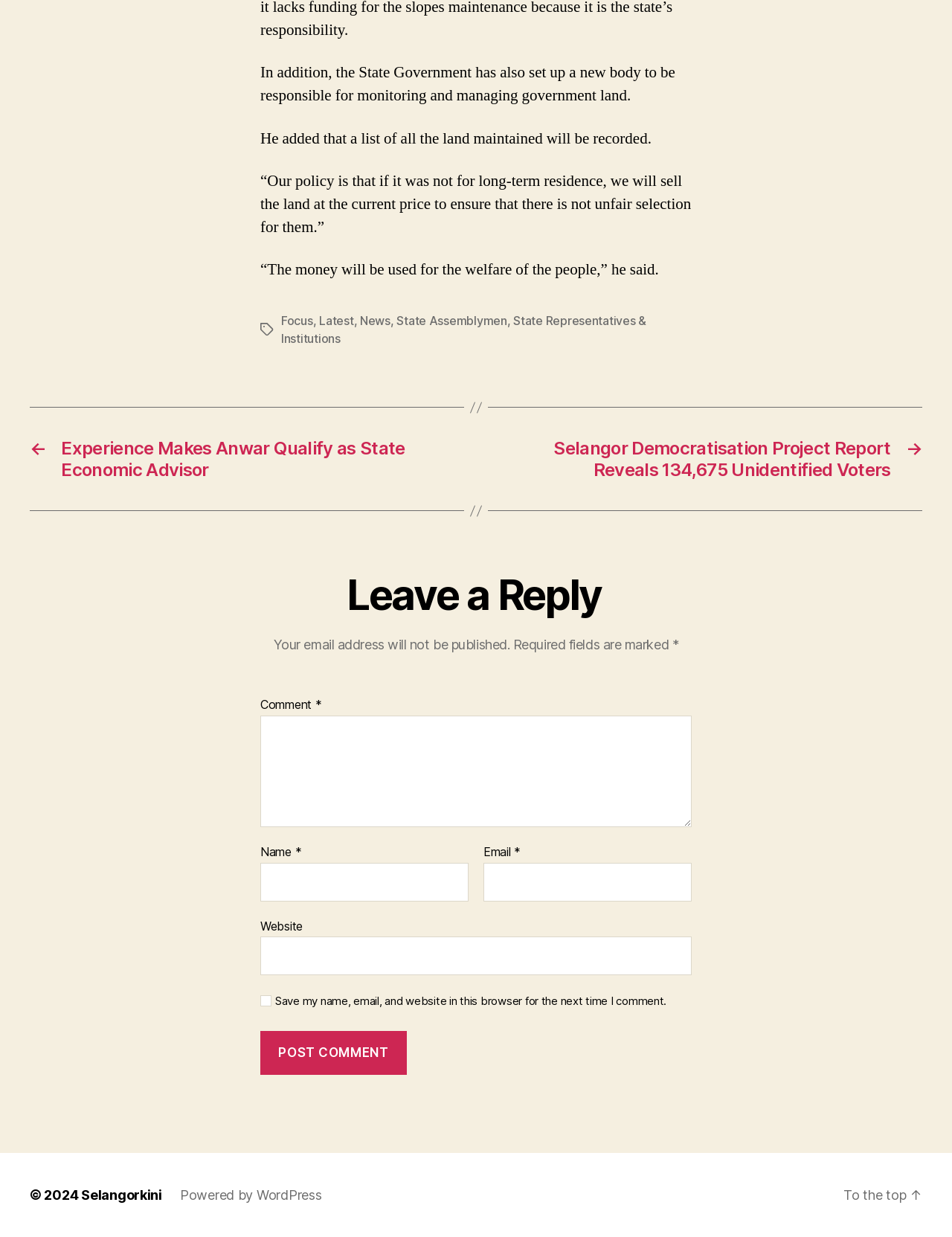Please identify the bounding box coordinates of the element that needs to be clicked to execute the following command: "Leave a comment". Provide the bounding box using four float numbers between 0 and 1, formatted as [left, top, right, bottom].

[0.273, 0.564, 0.331, 0.576]